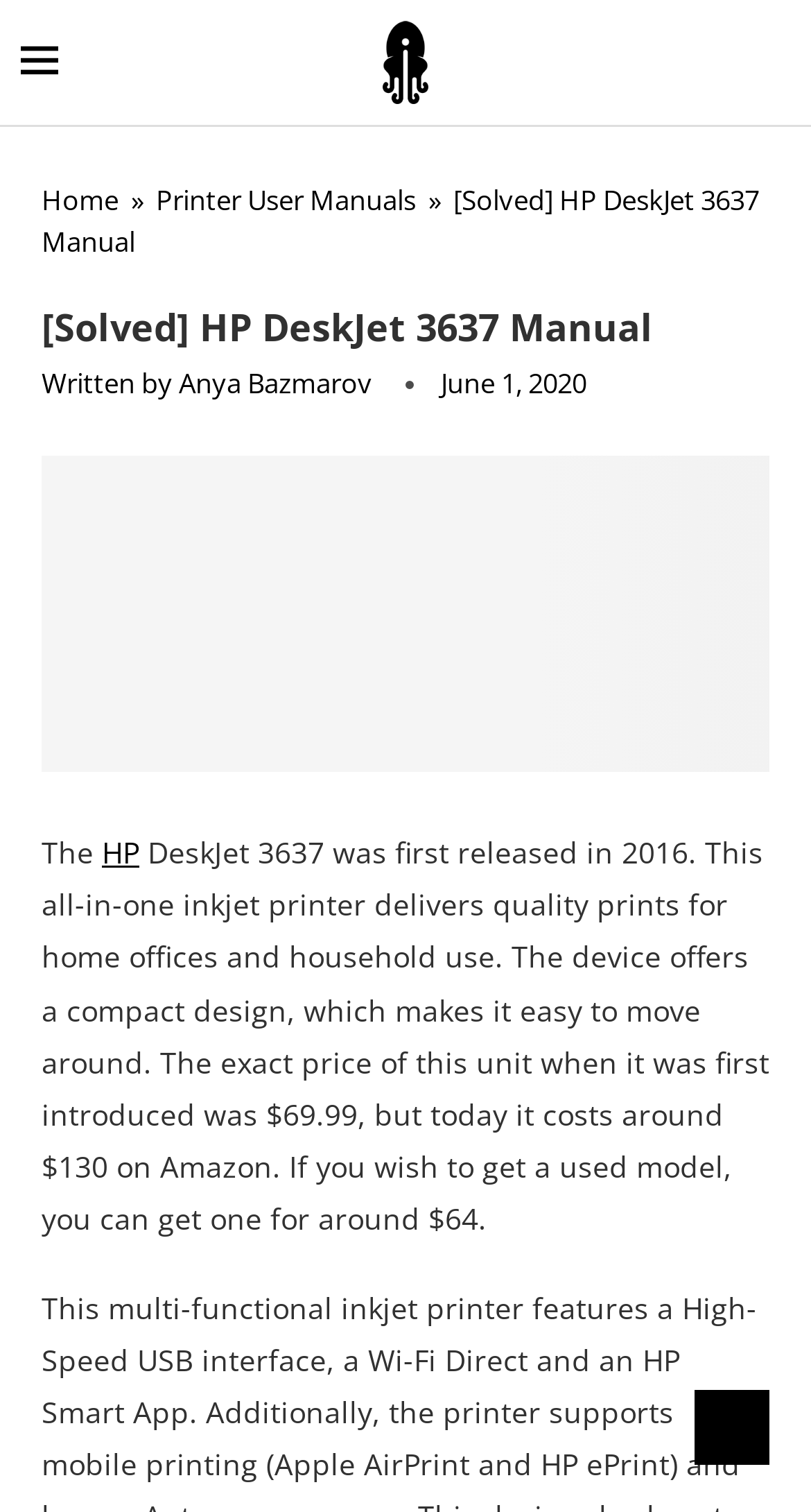From the element description HP, predict the bounding box coordinates of the UI element. The coordinates must be specified in the format (top-left x, top-left y, bottom-right x, bottom-right y) and should be within the 0 to 1 range.

[0.126, 0.551, 0.172, 0.577]